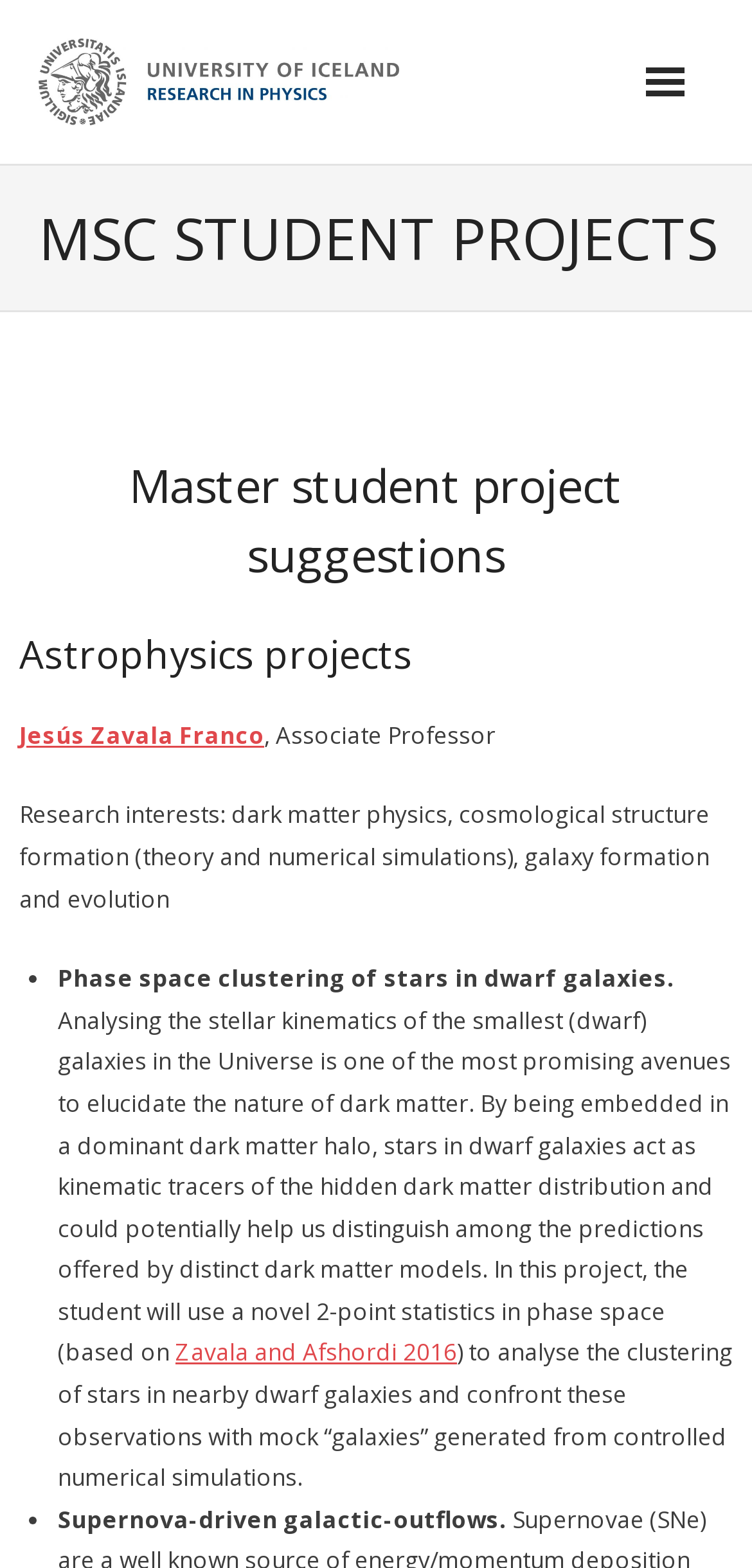How many project suggestions are listed on the page?
Using the visual information, answer the question in a single word or phrase.

2